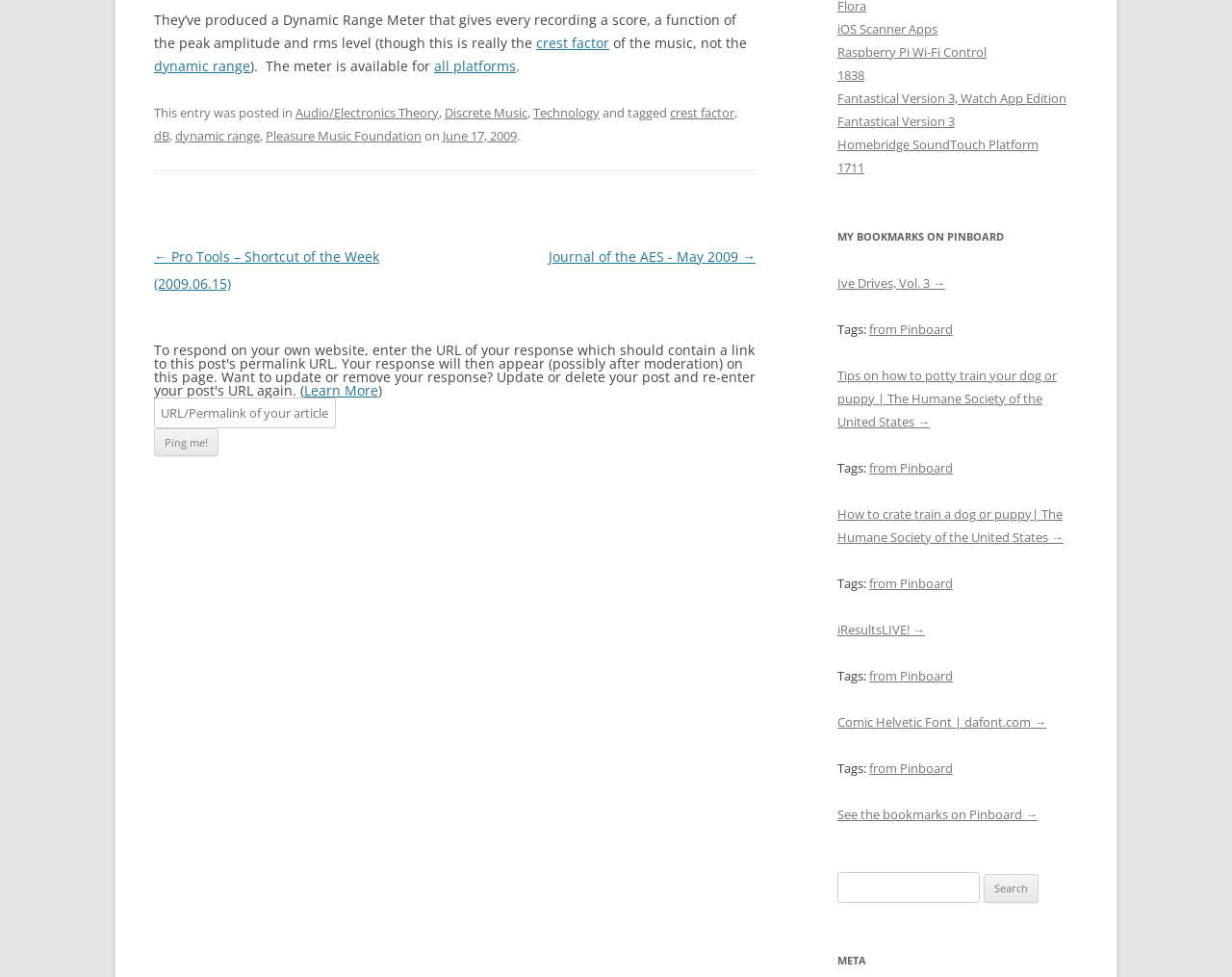Using the element description provided, determine the bounding box coordinates in the format (top-left x, top-left y, bottom-right x, bottom-right y). Ensure that all values are floating point numbers between 0 and 1. Element description: name="source" placeholder="URL/Permalink of your article"

[0.125, 0.407, 0.273, 0.438]